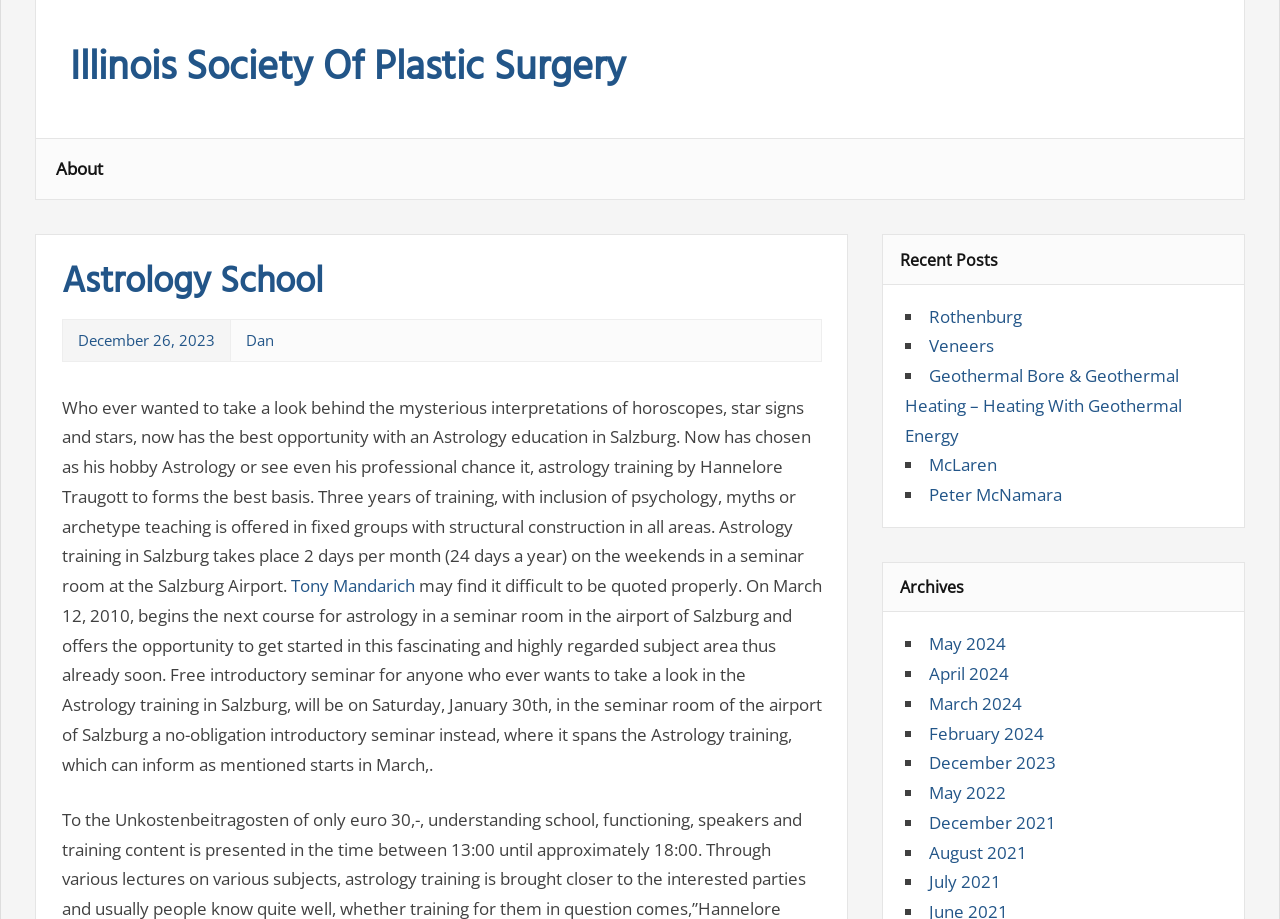Kindly determine the bounding box coordinates of the area that needs to be clicked to fulfill this instruction: "View the recent post about Geothermal Bore & Geothermal Heating".

[0.707, 0.396, 0.924, 0.486]